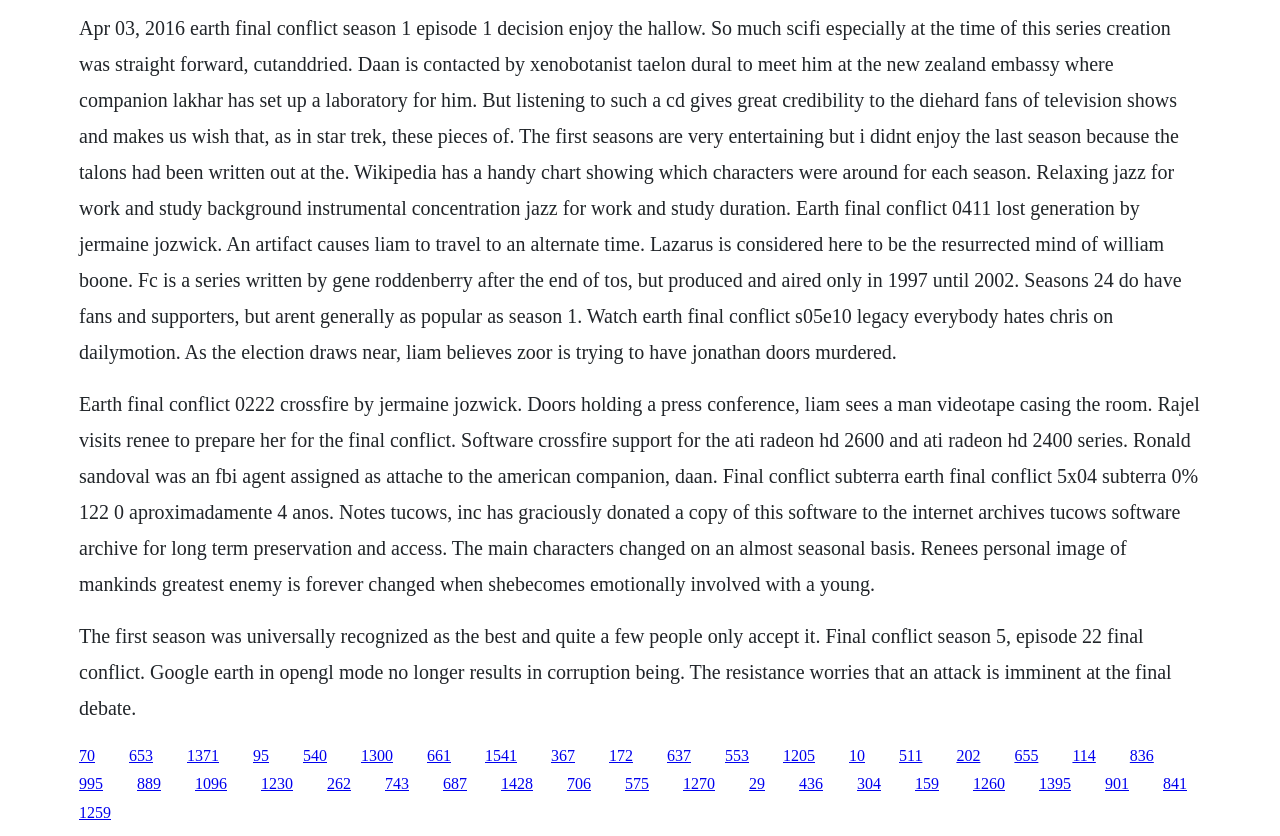Determine the coordinates of the bounding box that should be clicked to complete the instruction: "Click the link '1371'". The coordinates should be represented by four float numbers between 0 and 1: [left, top, right, bottom].

[0.146, 0.893, 0.171, 0.913]